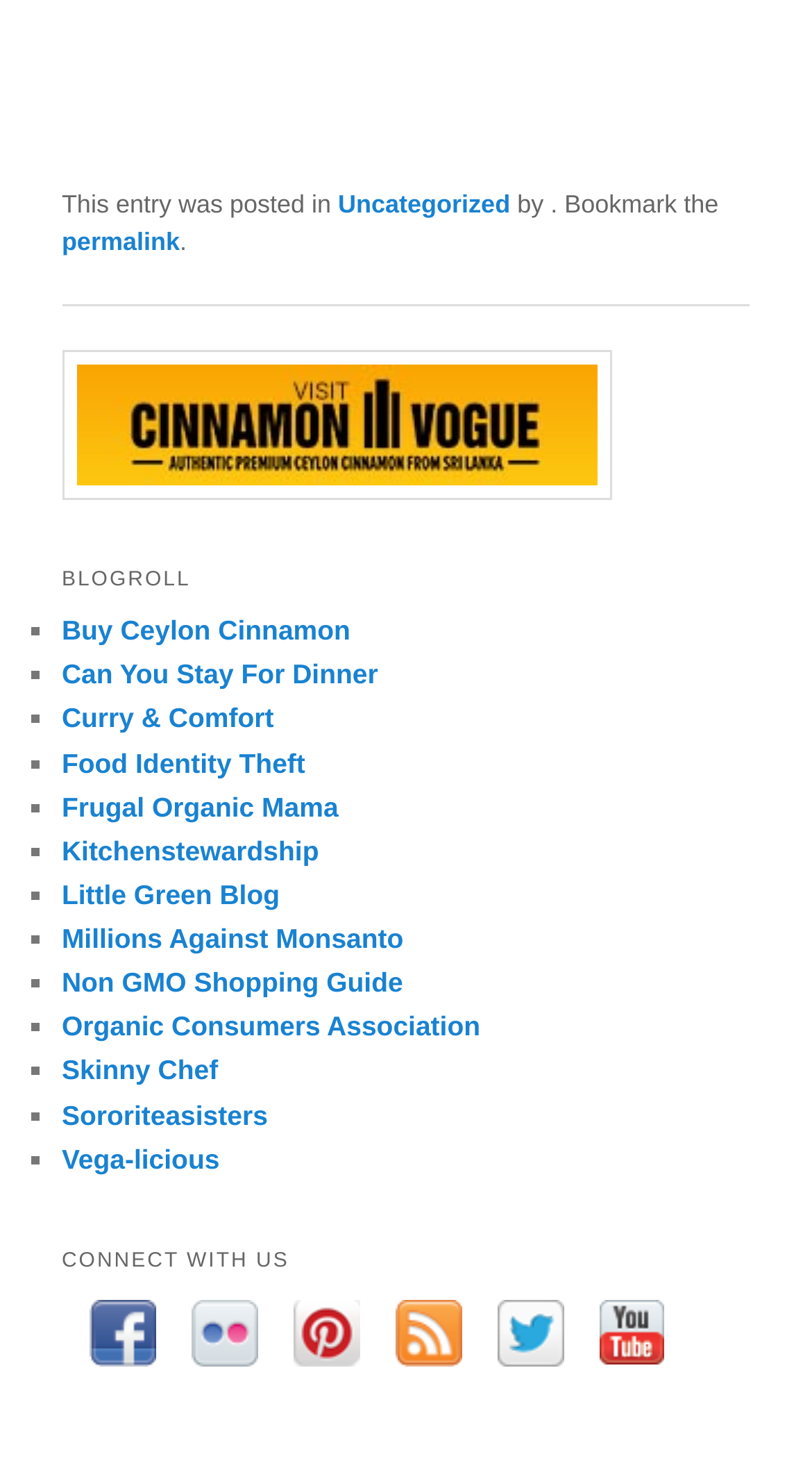Identify the bounding box coordinates of the region I need to click to complete this instruction: "visit Cinnamon Vogue".

[0.076, 0.239, 0.924, 0.342]